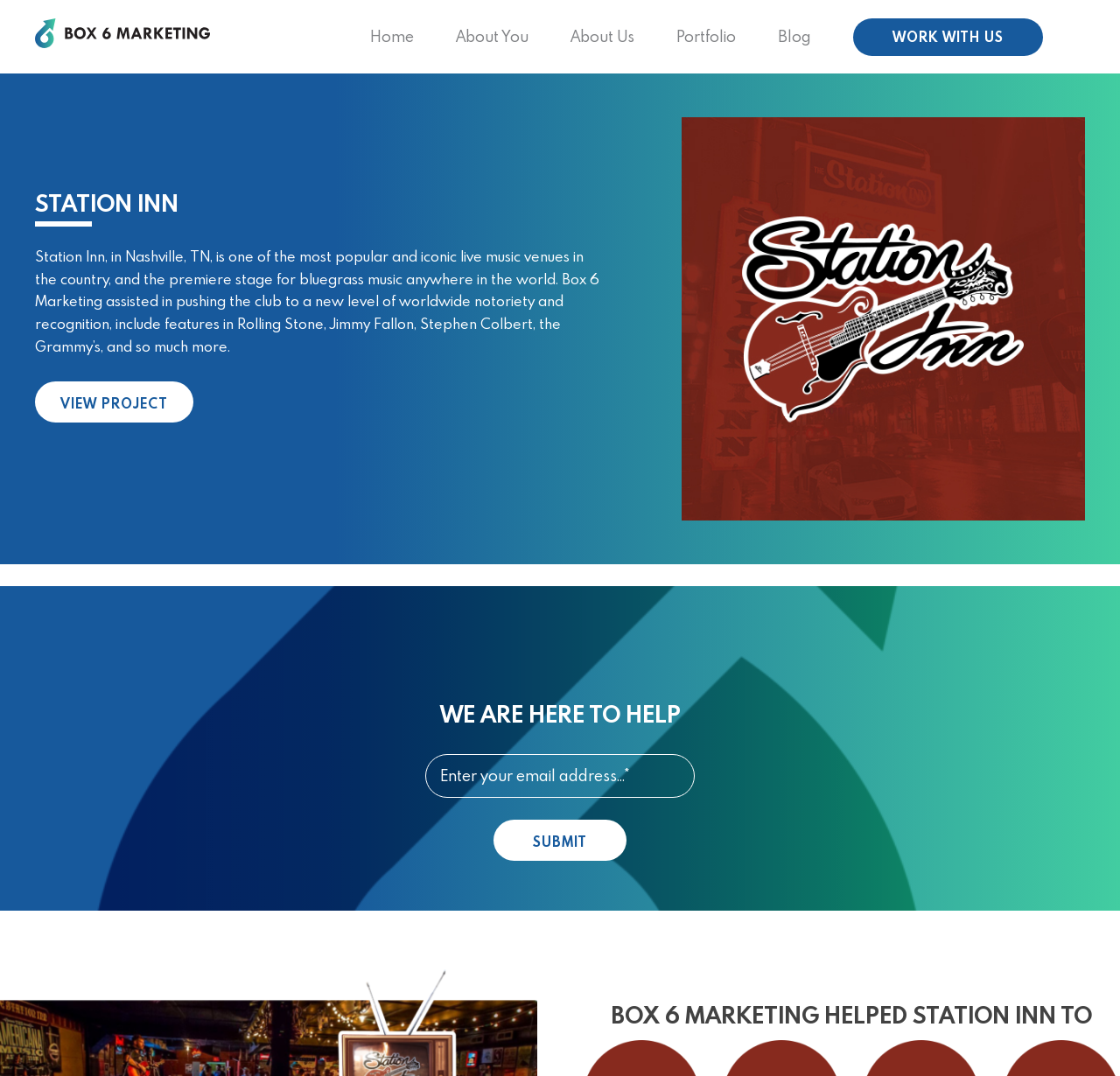Give a one-word or phrase response to the following question: What is the purpose of the textbox?

Enter email address